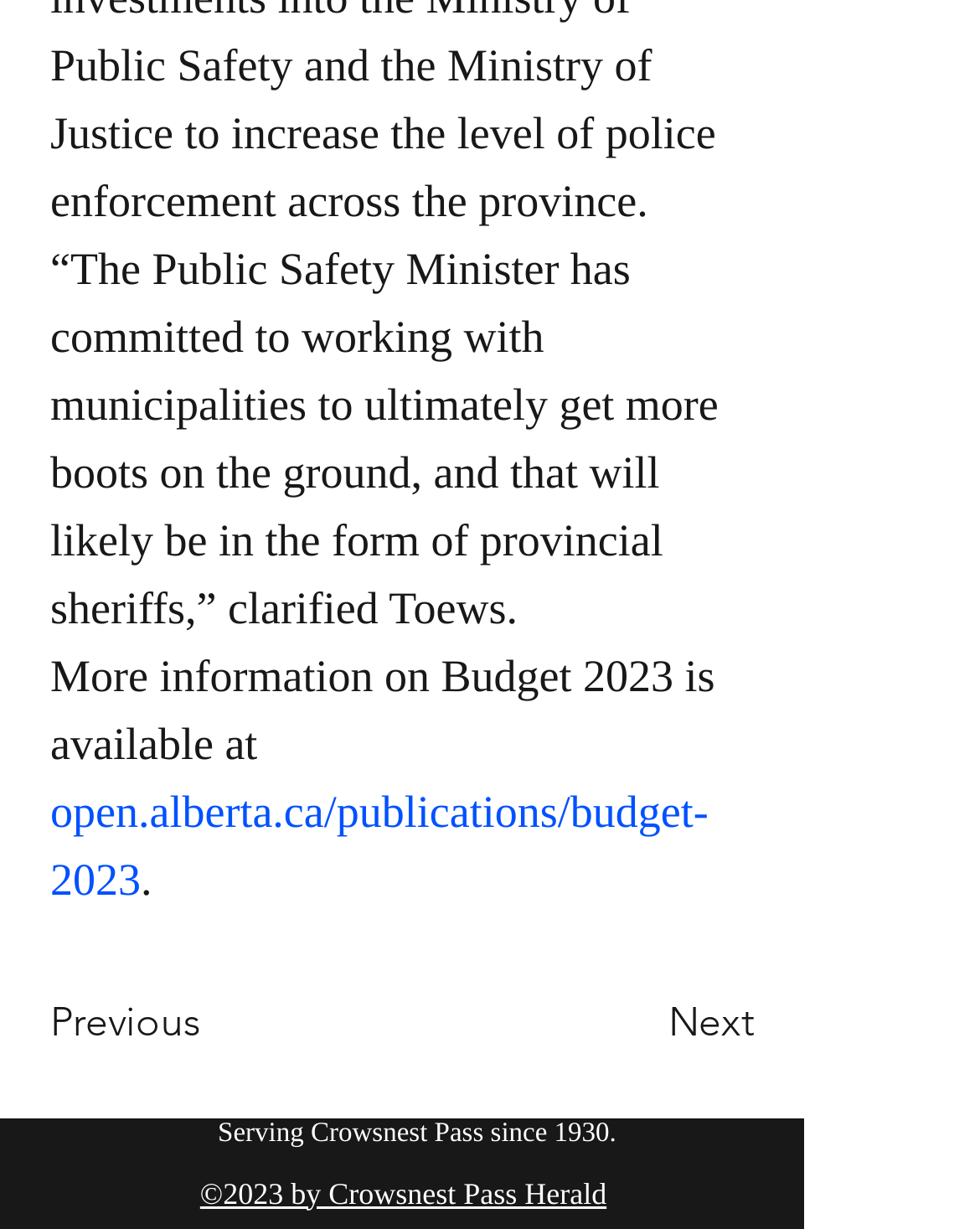Use a single word or phrase to answer the question: Where can more information on Budget 2023 be found?

open.alberta.ca